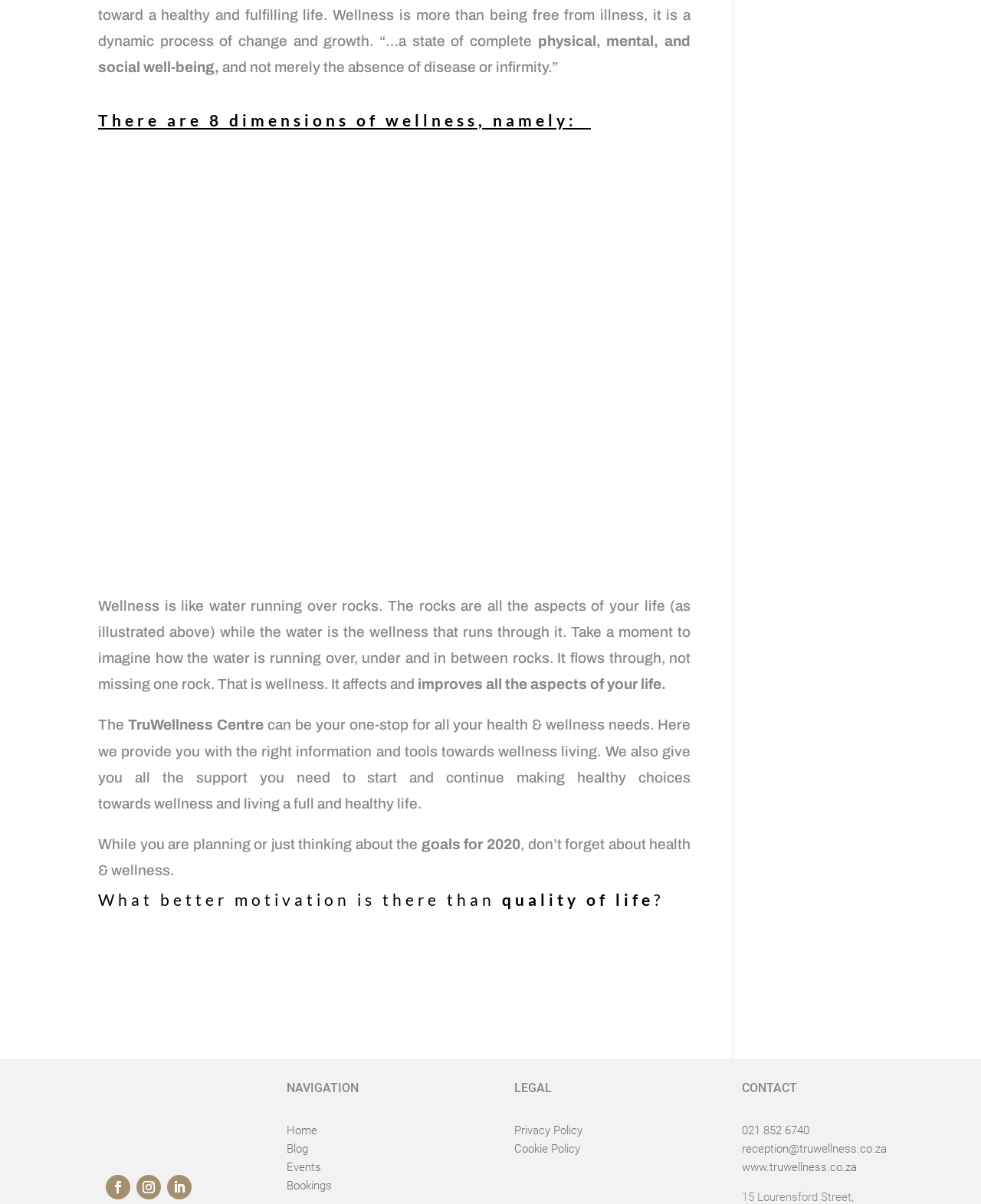What is wellness according to the webpage?
Please provide a full and detailed response to the question.

The webpage defines wellness as 'physical, mental, and social well-being, and not merely the absence of disease or infirmity.' This definition is provided in the first two StaticText elements at the top of the webpage.